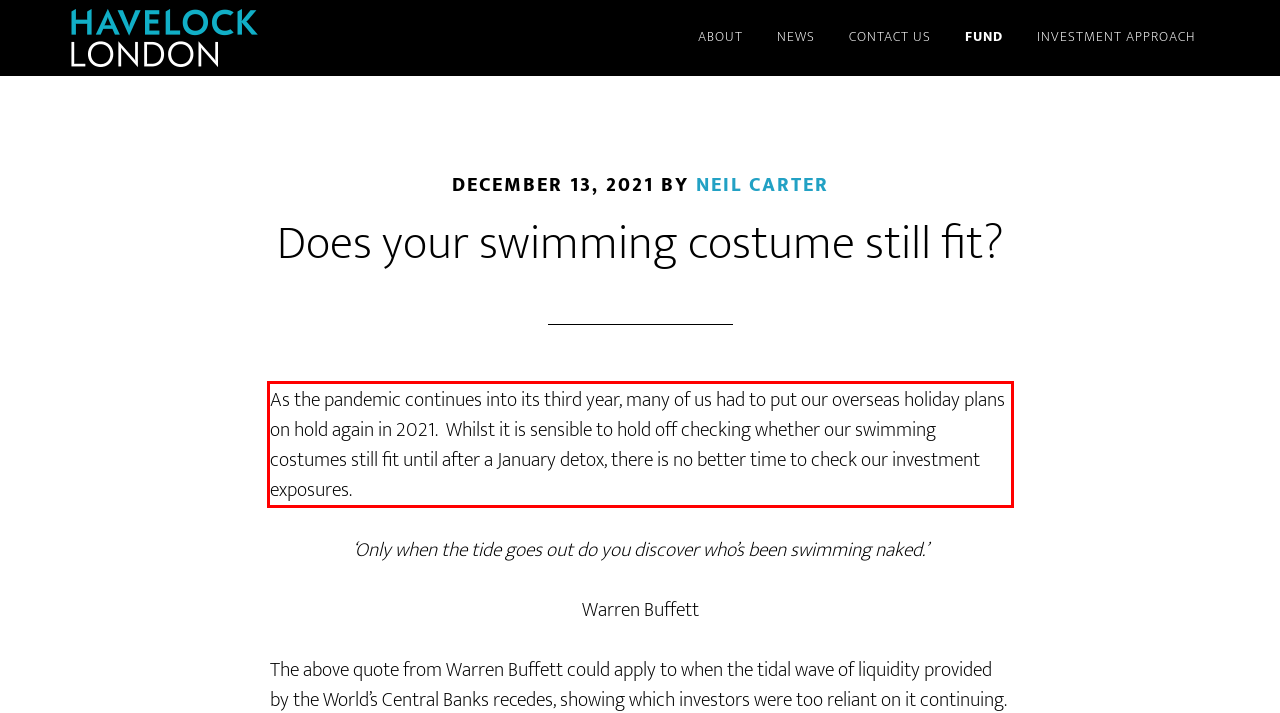Analyze the screenshot of a webpage where a red rectangle is bounding a UI element. Extract and generate the text content within this red bounding box.

As the pandemic continues into its third year, many of us had to put our overseas holiday plans on hold again in 2021. Whilst it is sensible to hold off checking whether our swimming costumes still fit until after a January detox, there is no better time to check our investment exposures.